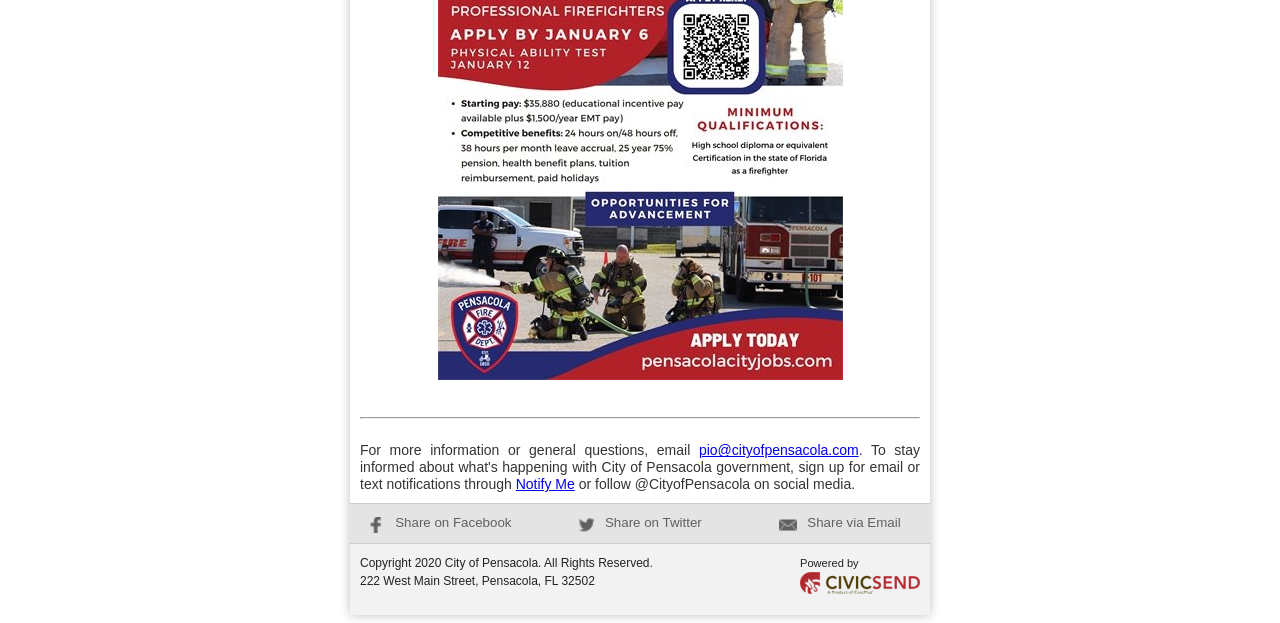What is the address of the City of Pensacola?
Look at the screenshot and provide an in-depth answer.

The address of the City of Pensacola can be found at the bottom of the webpage, which is 222 West Main Street, Pensacola, FL 32502.